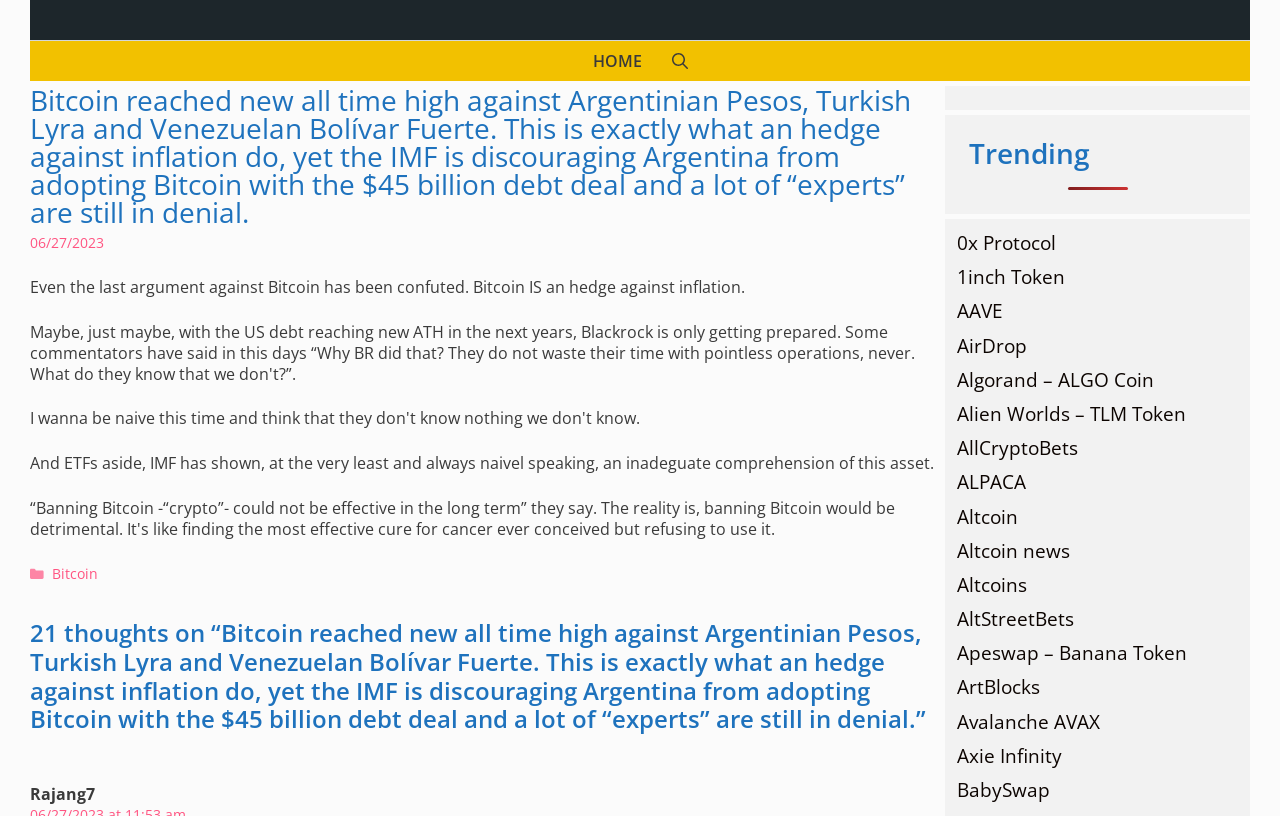Indicate the bounding box coordinates of the element that must be clicked to execute the instruction: "Read the article about Bitcoin". The coordinates should be given as four float numbers between 0 and 1, i.e., [left, top, right, bottom].

[0.023, 0.105, 0.734, 0.31]